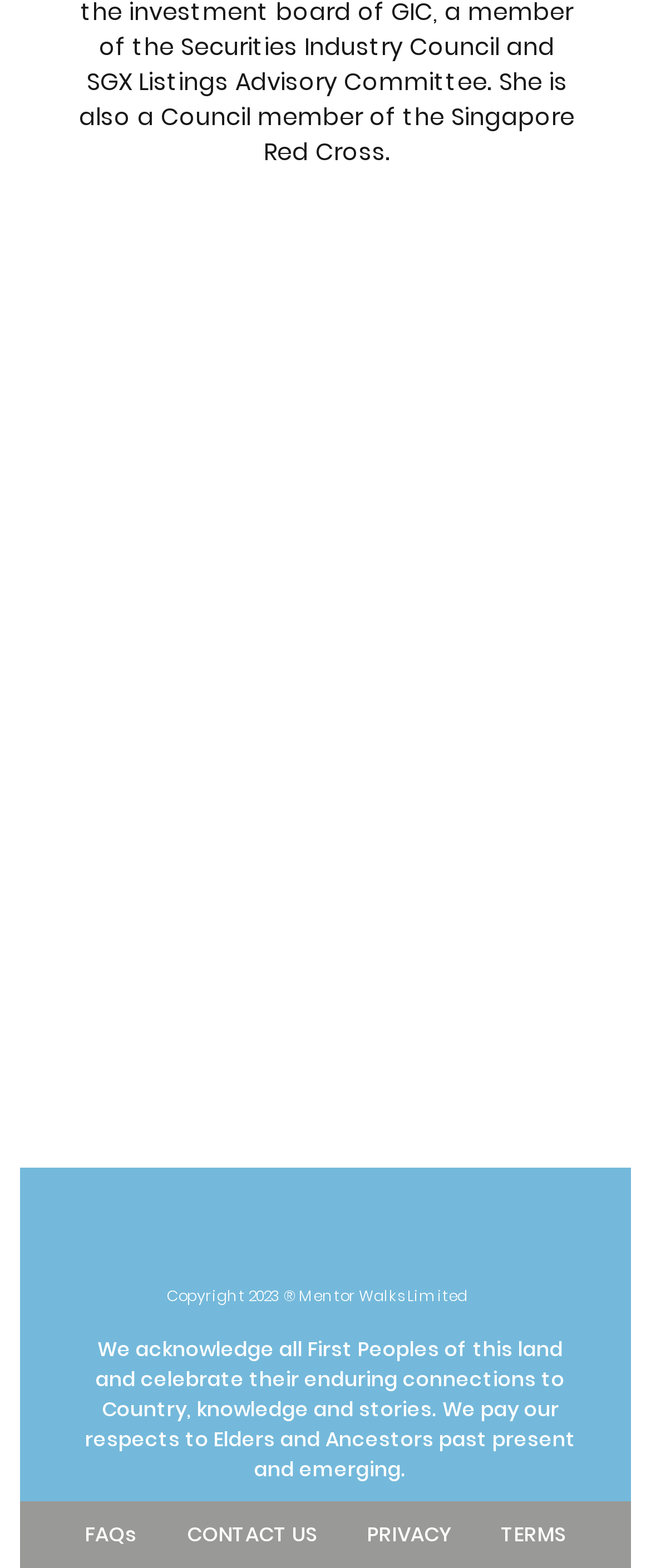Give a one-word or one-phrase response to the question: 
What social media platforms are listed?

Instagram, LinkedIn, Facebook, Twitter, YouTube